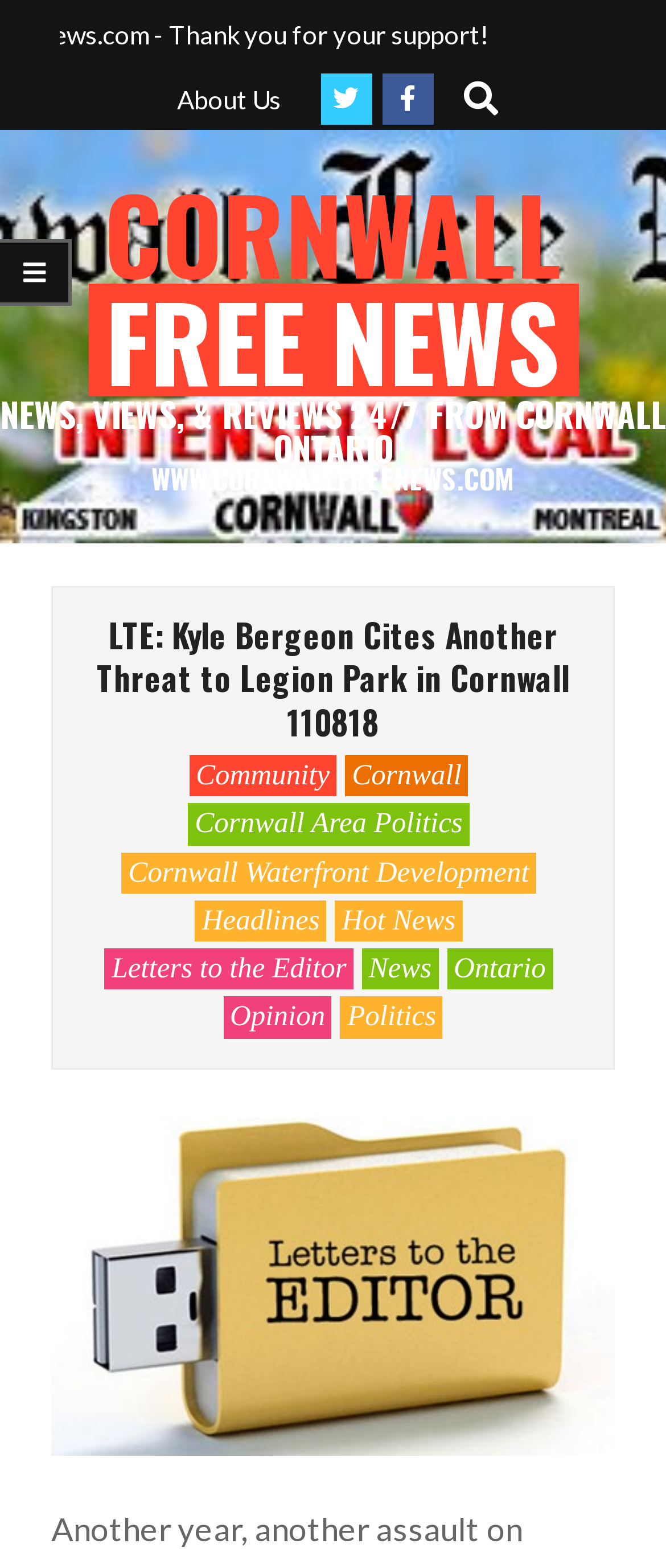Show the bounding box coordinates for the HTML element as described: "Cornwall Waterfront Development".

[0.182, 0.543, 0.805, 0.57]